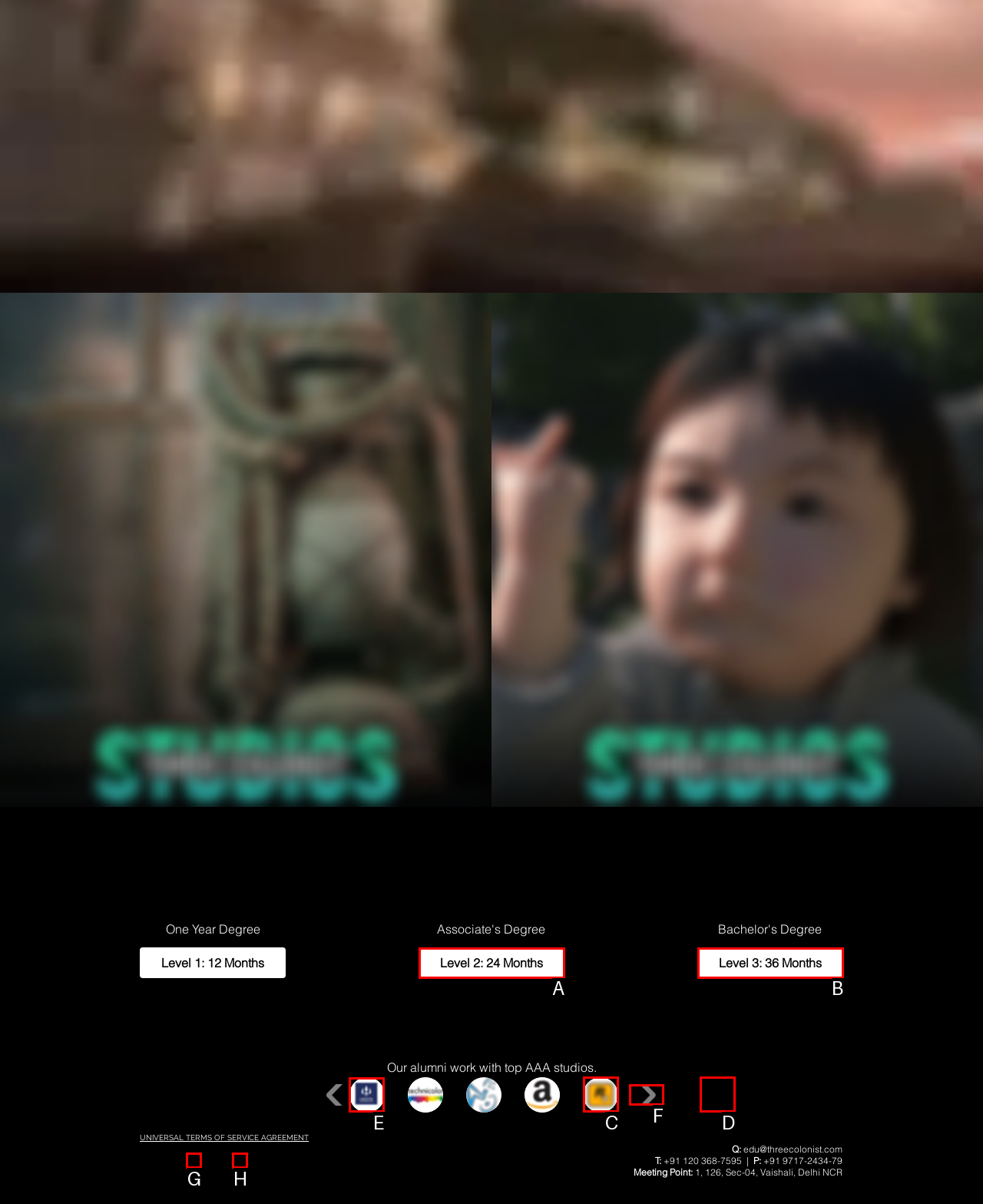Select the appropriate bounding box to fulfill the task: Click the 'Lakshya Digital' button Respond with the corresponding letter from the choices provided.

E